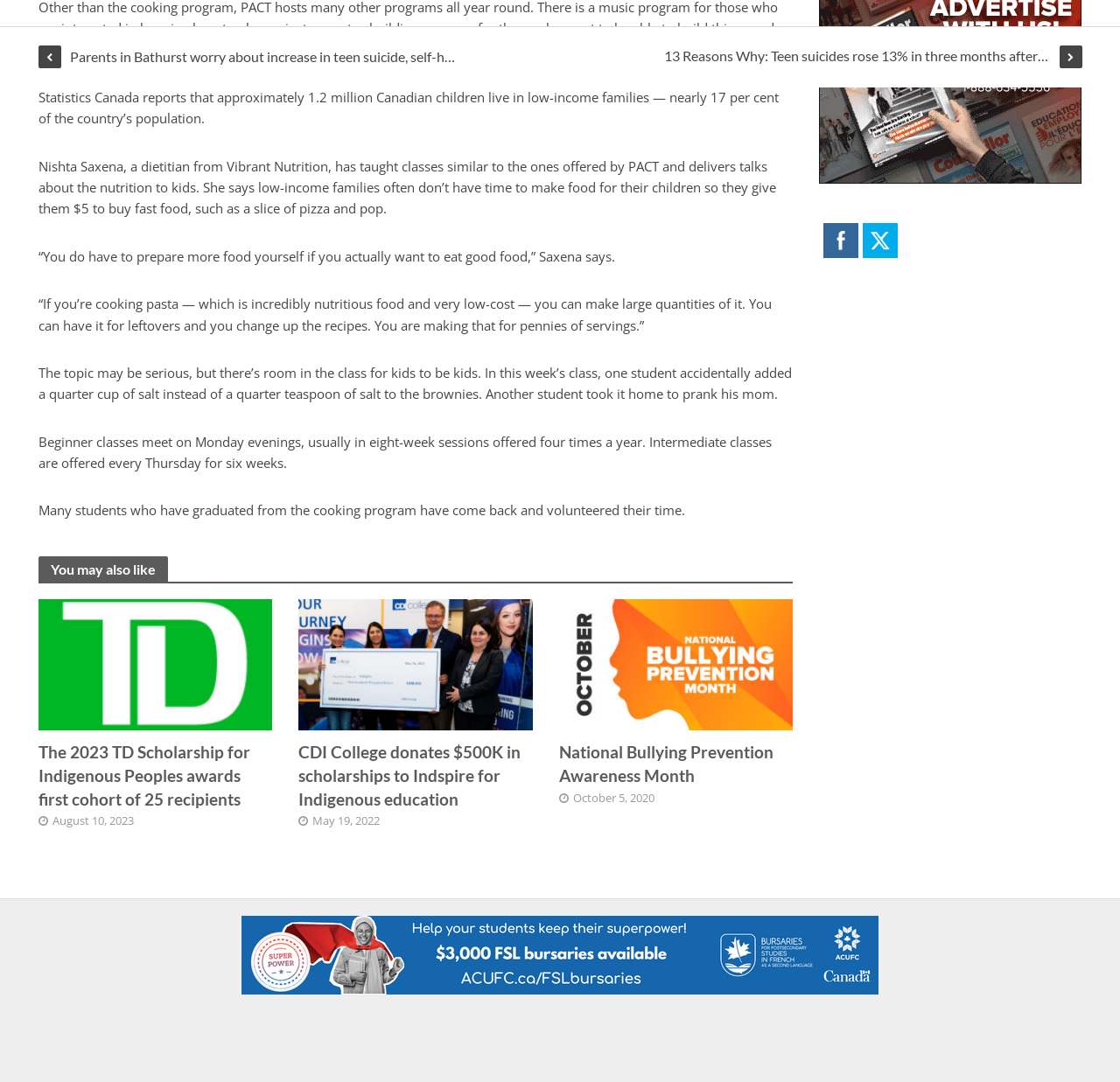What is the topic of the cooking class mentioned in the article?
Based on the image, provide a one-word or brief-phrase response.

Nutrition for kids